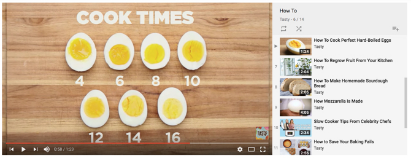How many minutes are displayed for cooking hard-boiled eggs?
Answer the question in as much detail as possible.

Below the eggs, numbers are displayed (4, 6, 8, 10, 12, 14, 16), representing the minutes required for different levels of doneness.